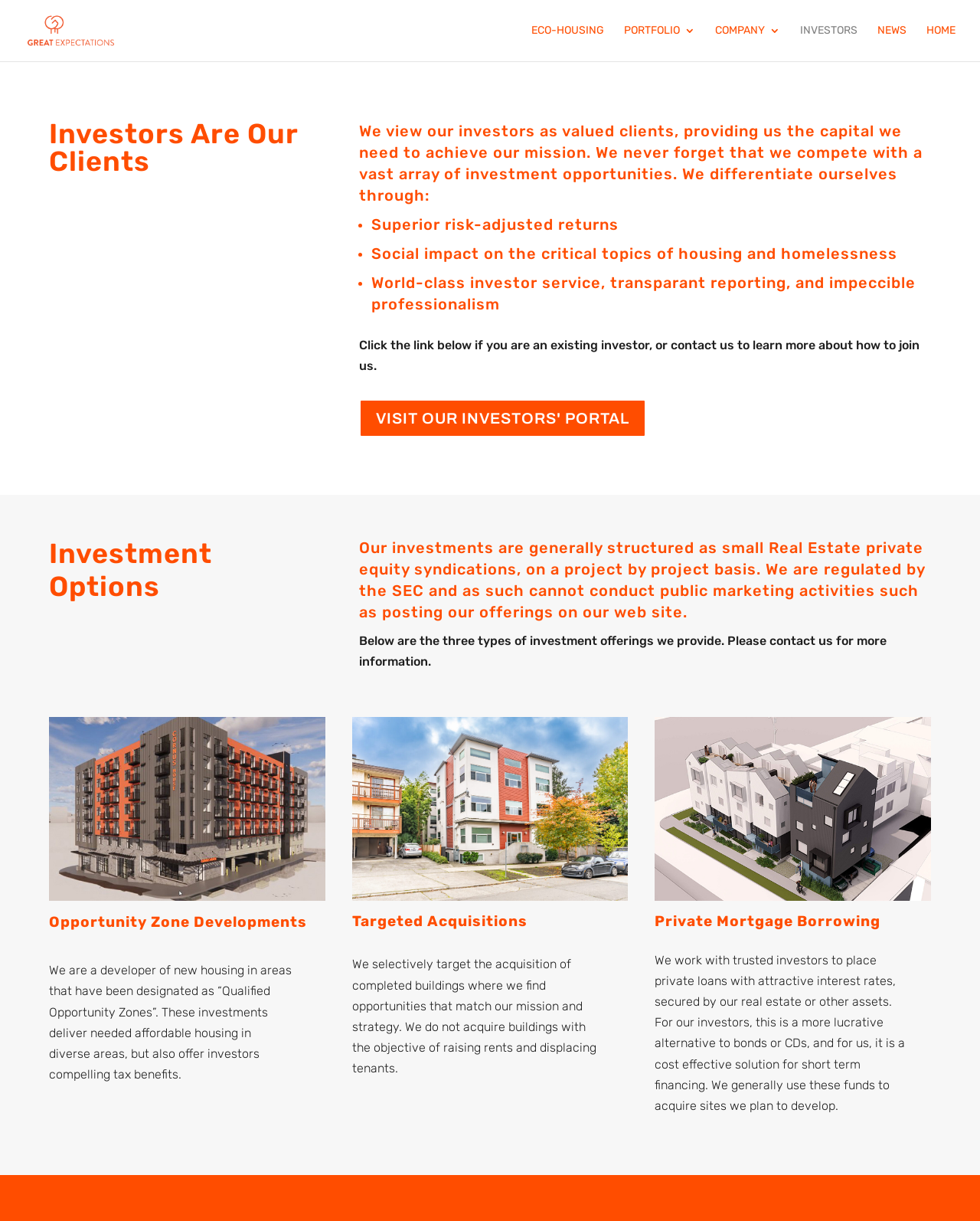Answer the following in one word or a short phrase: 
What is the company's view of its investors?

Valued clients